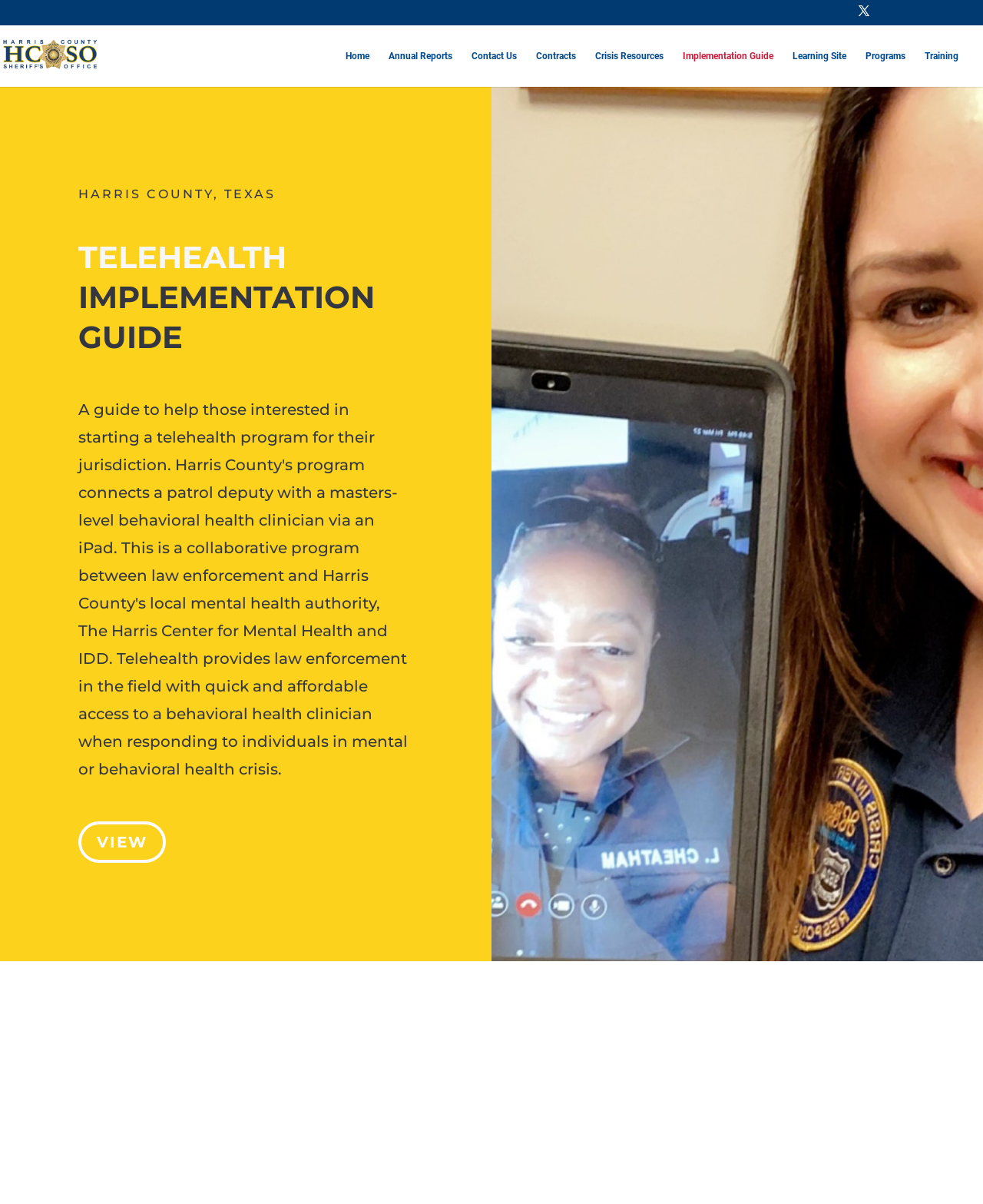Please provide a short answer using a single word or phrase for the question:
How many links are in the navigation menu?

8